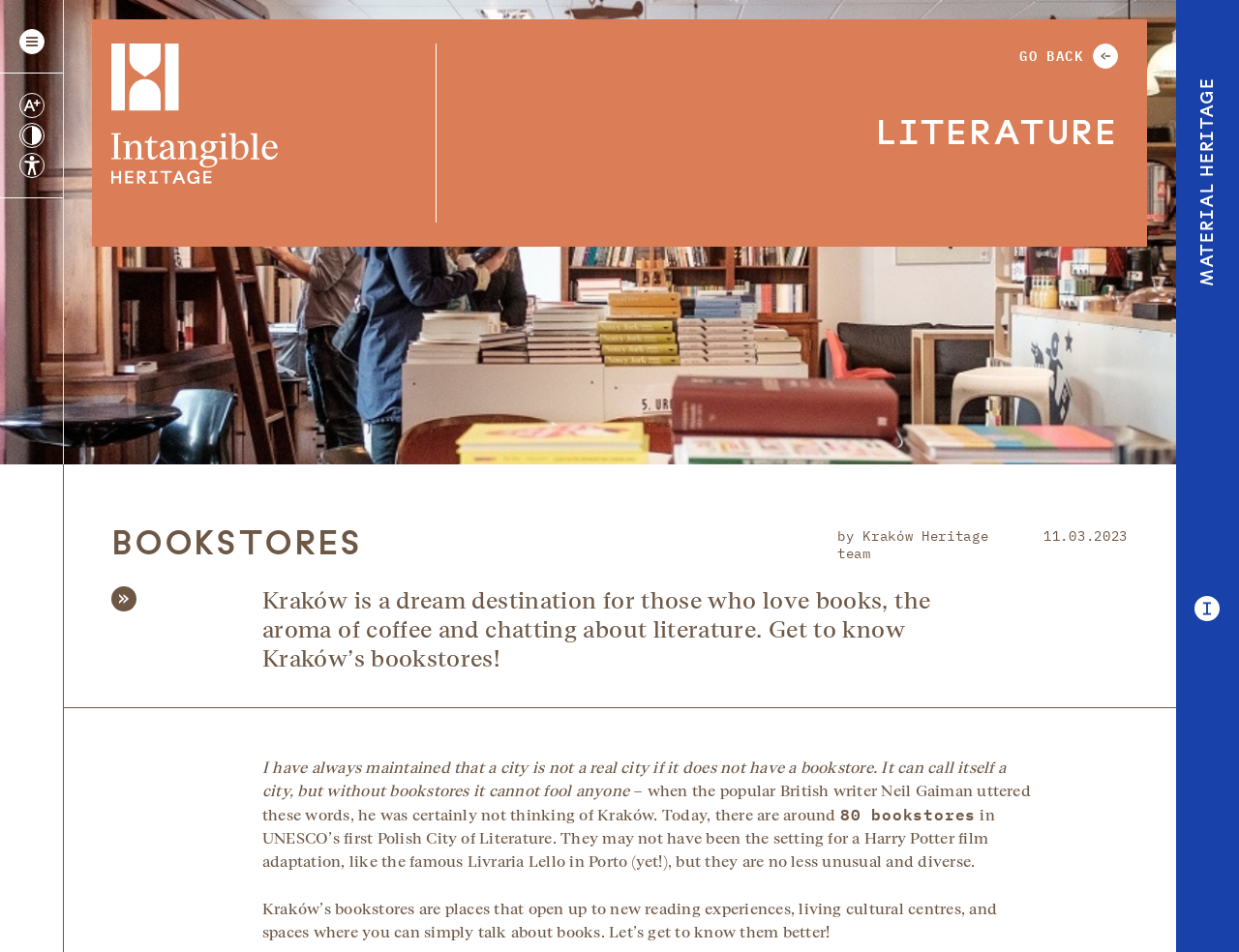What is the purpose of Kraków's bookstores?
Look at the image and answer the question with a single word or phrase.

Living cultural centers